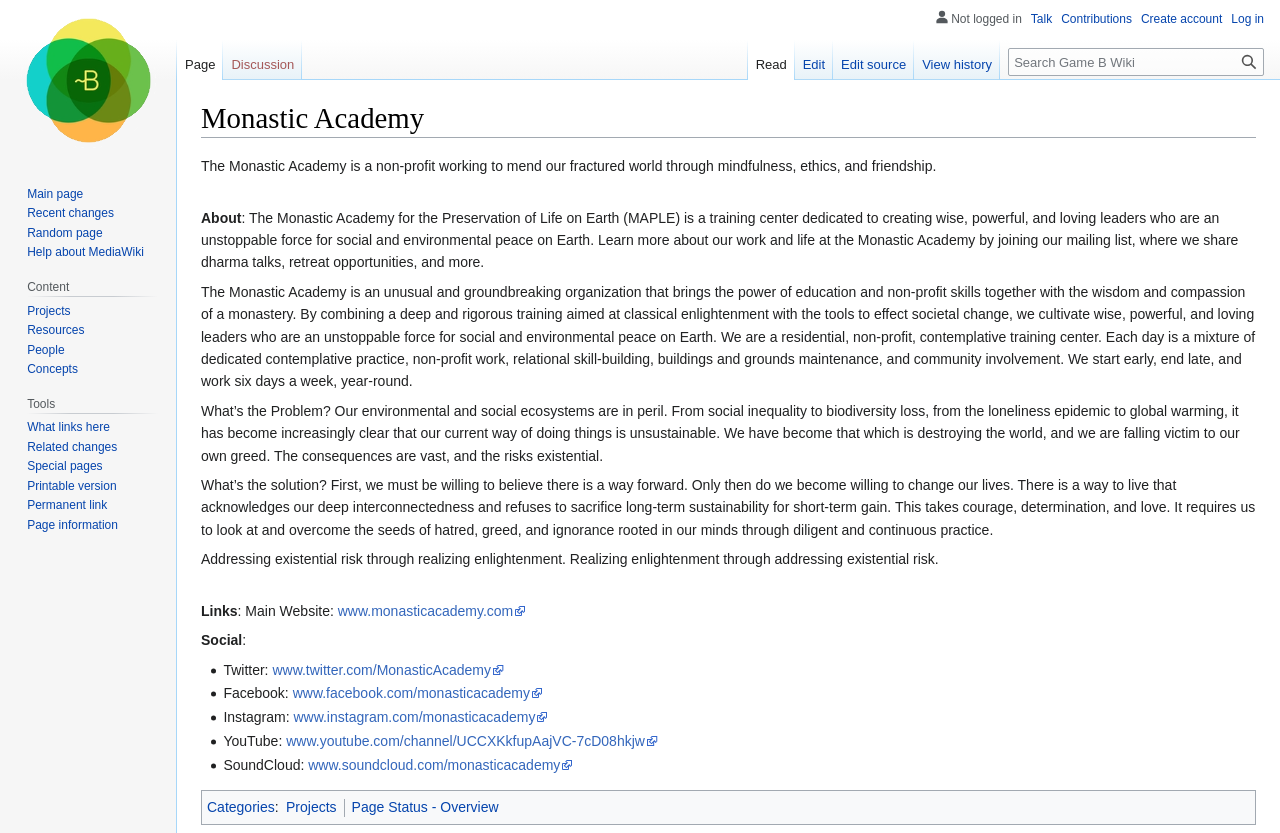What is the name of the academy?
From the image, respond with a single word or phrase.

Monastic Academy